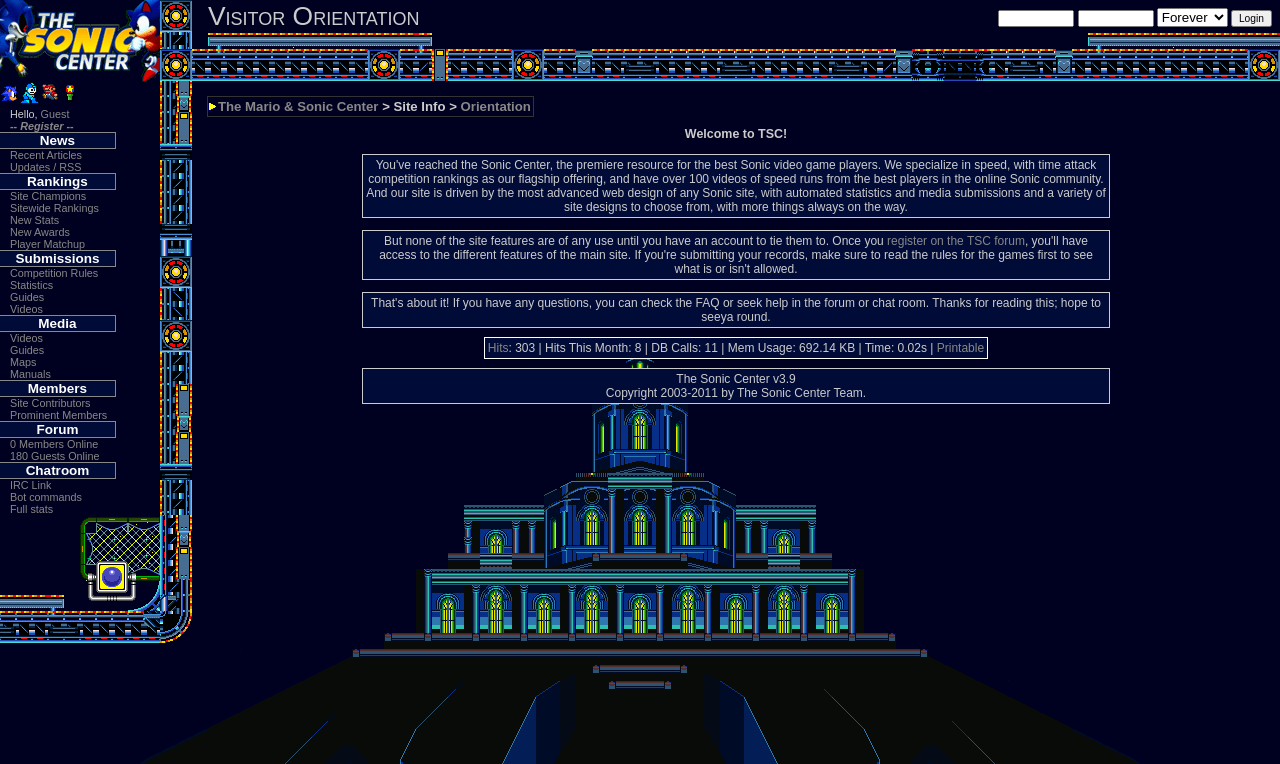Please identify the bounding box coordinates of the element's region that should be clicked to execute the following instruction: "Register on the TSC forum". The bounding box coordinates must be four float numbers between 0 and 1, i.e., [left, top, right, bottom].

[0.693, 0.306, 0.801, 0.324]